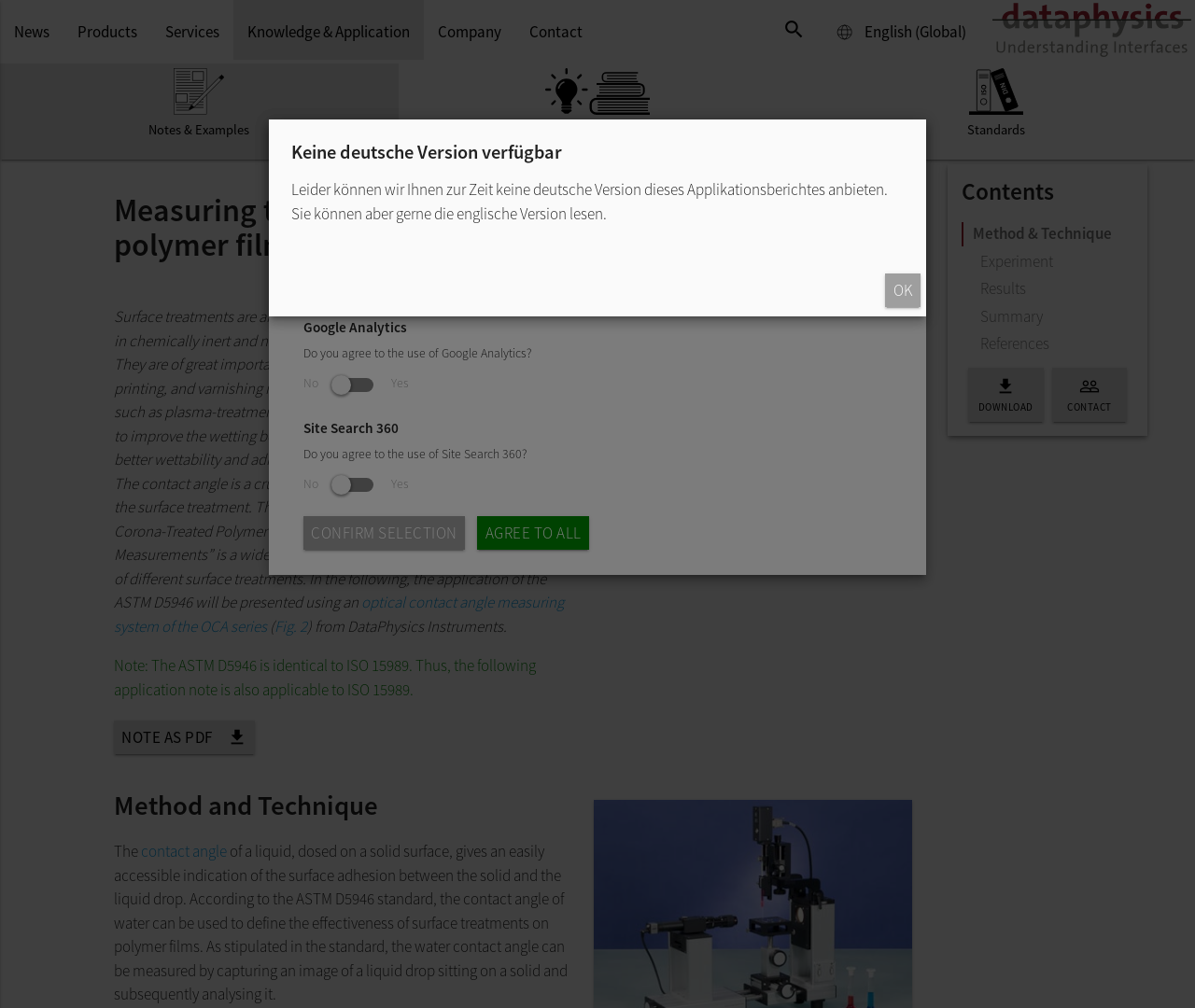Using the information in the image, could you please answer the following question in detail:
What is the purpose of surface treatments?

According to the webpage, surface treatments are used to overcome adhesion problems in chemically inert and non-porous surfaces with low surface energy. This is mentioned in the paragraph that starts with 'Surface treatments are an effective way...'.